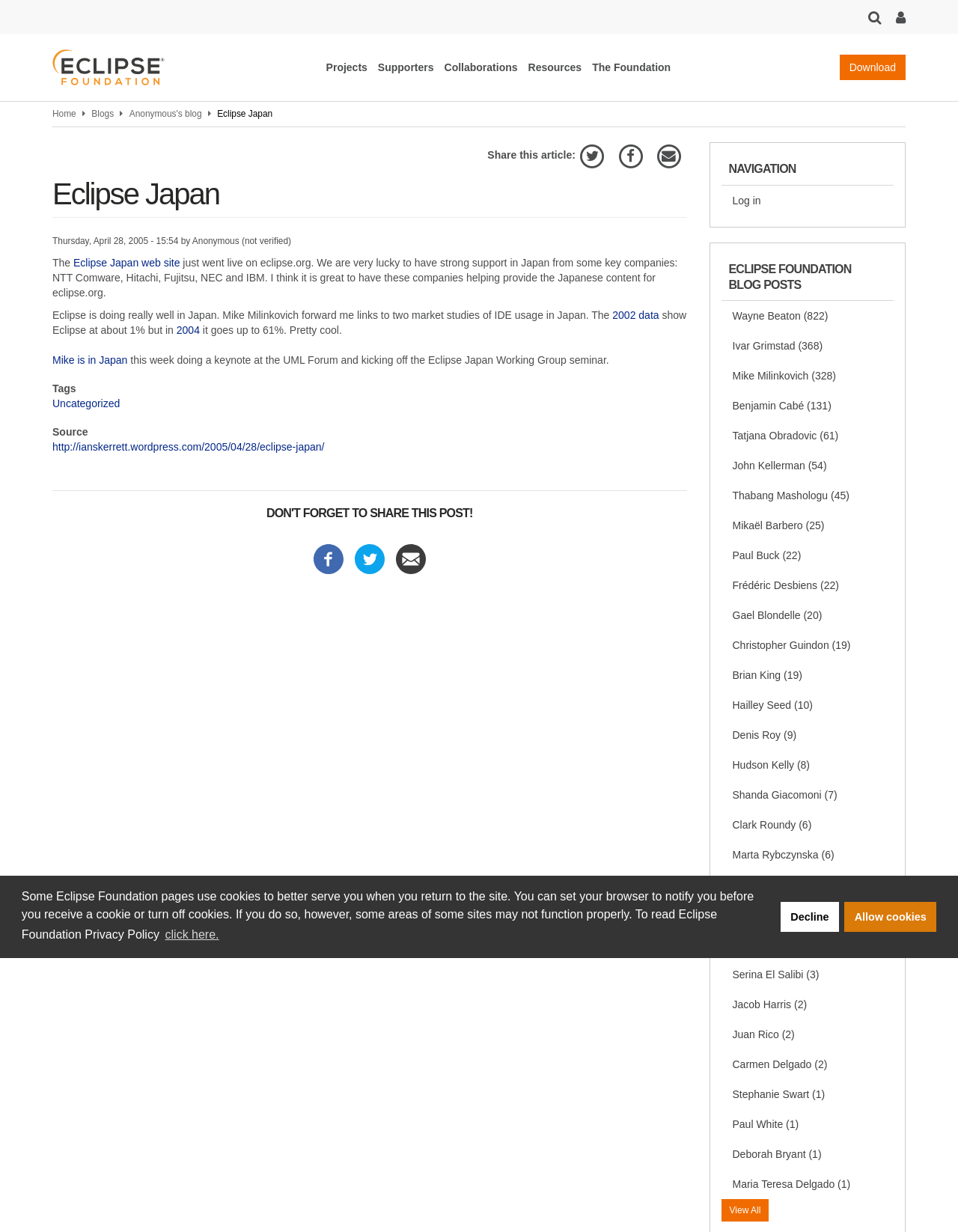How many blog posts are listed under 'ECLIPSE FOUNDATION BLOG POSTS'?
Please provide a single word or phrase as your answer based on the image.

20